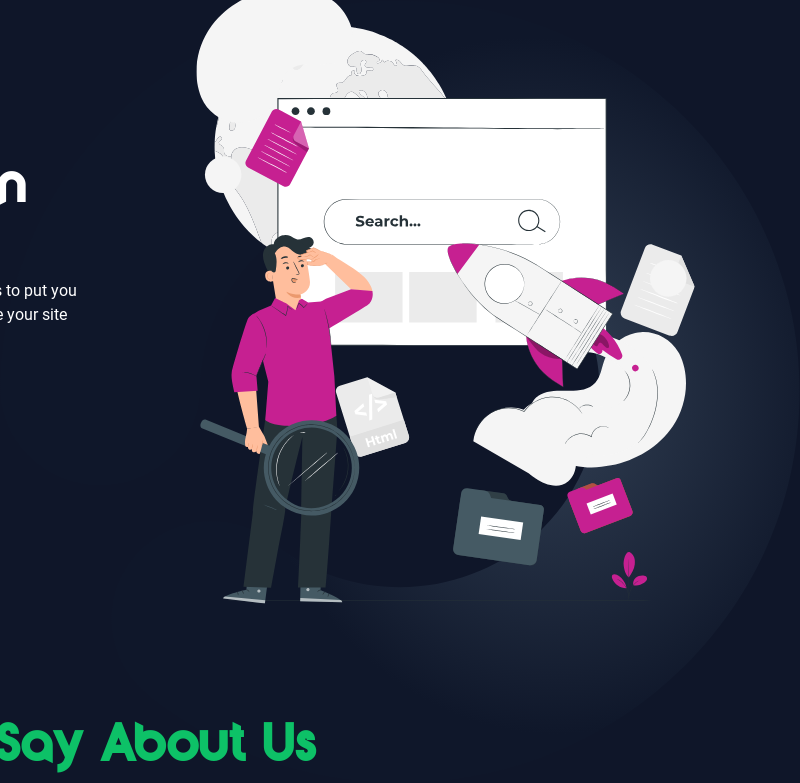Provide a one-word or short-phrase response to the question:
What does the rocket symbolize in the image?

Growth